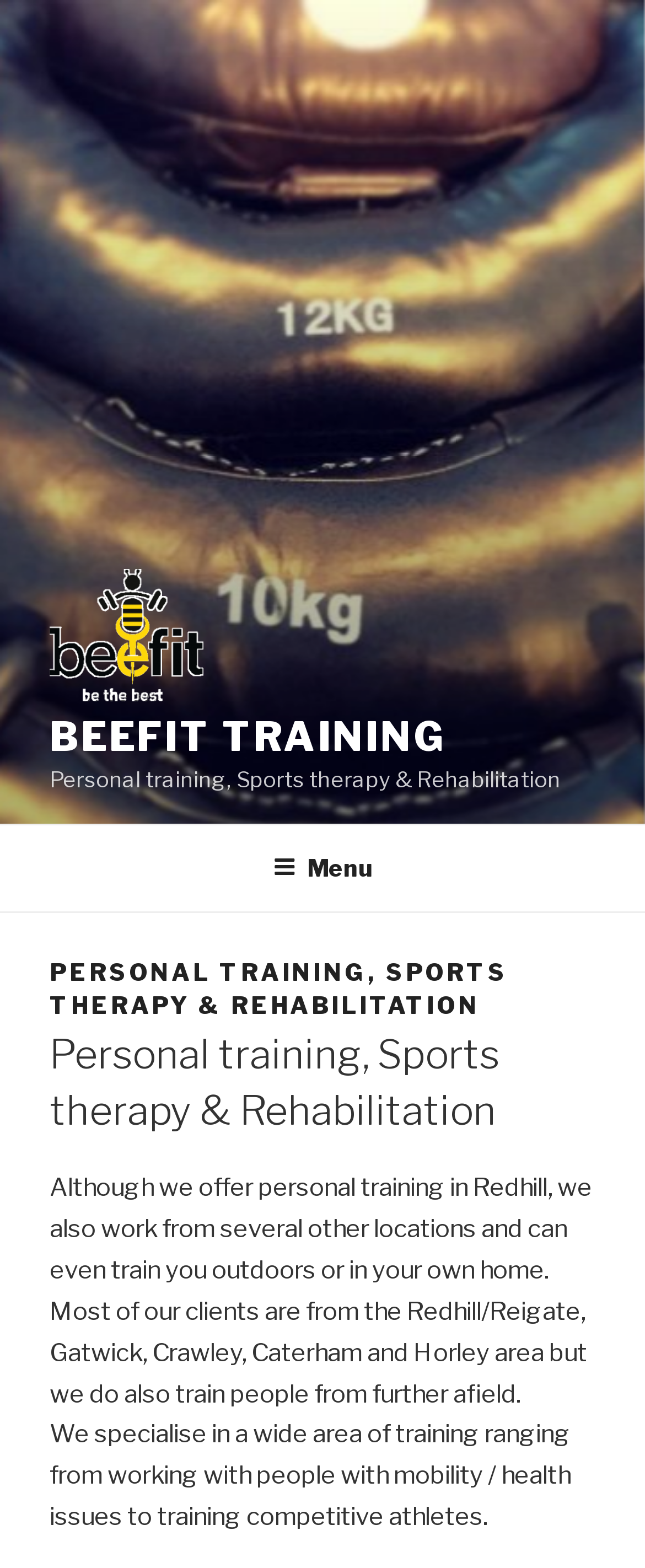What areas do most clients come from?
Using the visual information, answer the question in a single word or phrase.

Redhill/Reigate, Gatwick, Crawley, Caterham, Horley